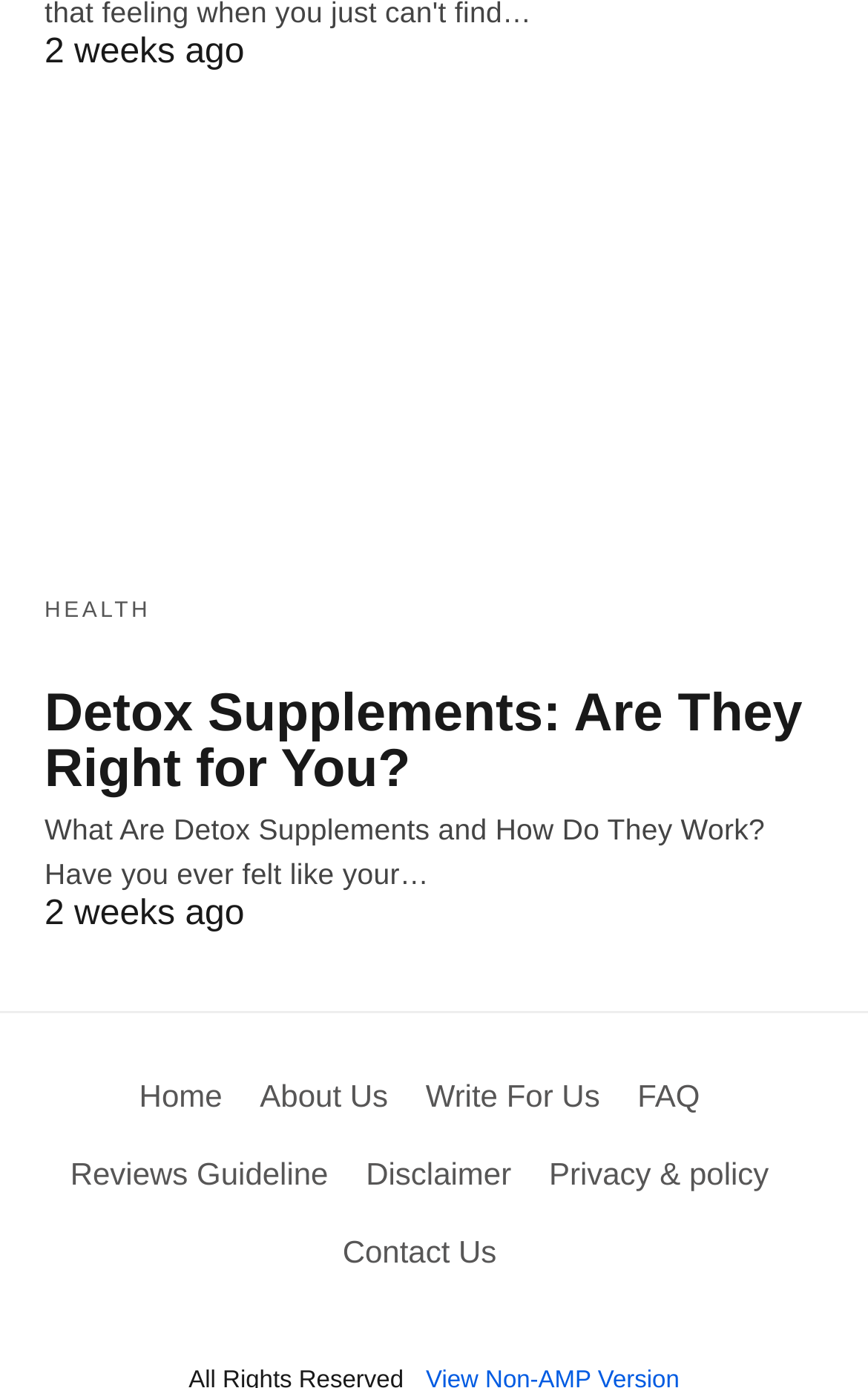What is the purpose of the website?
Please respond to the question with a detailed and thorough explanation.

The purpose of the website can be determined by looking at the content of the article and the categories on the website, which suggest that the website provides health-related information and resources.